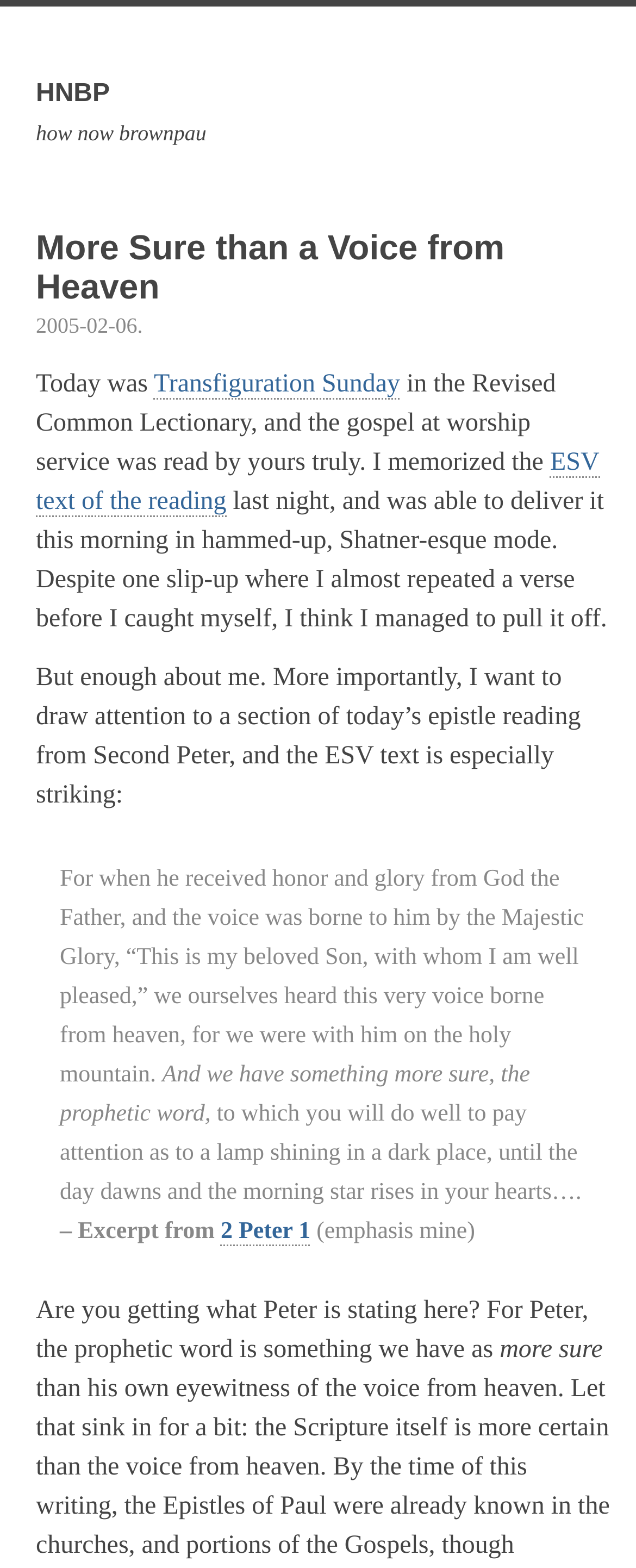Give a complete and precise description of the webpage's appearance.

The webpage appears to be a blog post or article with a title "More Sure than a Voice from Heaven — HNBP". At the top, there is a link to the home page, followed by a heading with the title "HNBP" and a static text "how now brownpau". 

Below the title, there is a header section that contains a heading with the title "More Sure than a Voice from Heaven", a time stamp "2005-02-06", and a period. 

The main content of the webpage starts with a static text "Today was" followed by a link to "Transfiguration Sunday". The text then continues to describe the author's experience of reading the gospel at a worship service, with a link to the "ESV text of the reading". 

The text further describes the author's experience of delivering the reading in a dramatic mode, and then shifts focus to a section of the epistle reading from Second Peter. This section is presented in a blockquote format, with a passage from 2 Peter 1, which is highlighted with emphasis. 

Below the blockquote, the text continues to discuss the meaning of the passage, with the author asking the reader if they understand what Peter is stating. The text ends with the phrase "more sure".